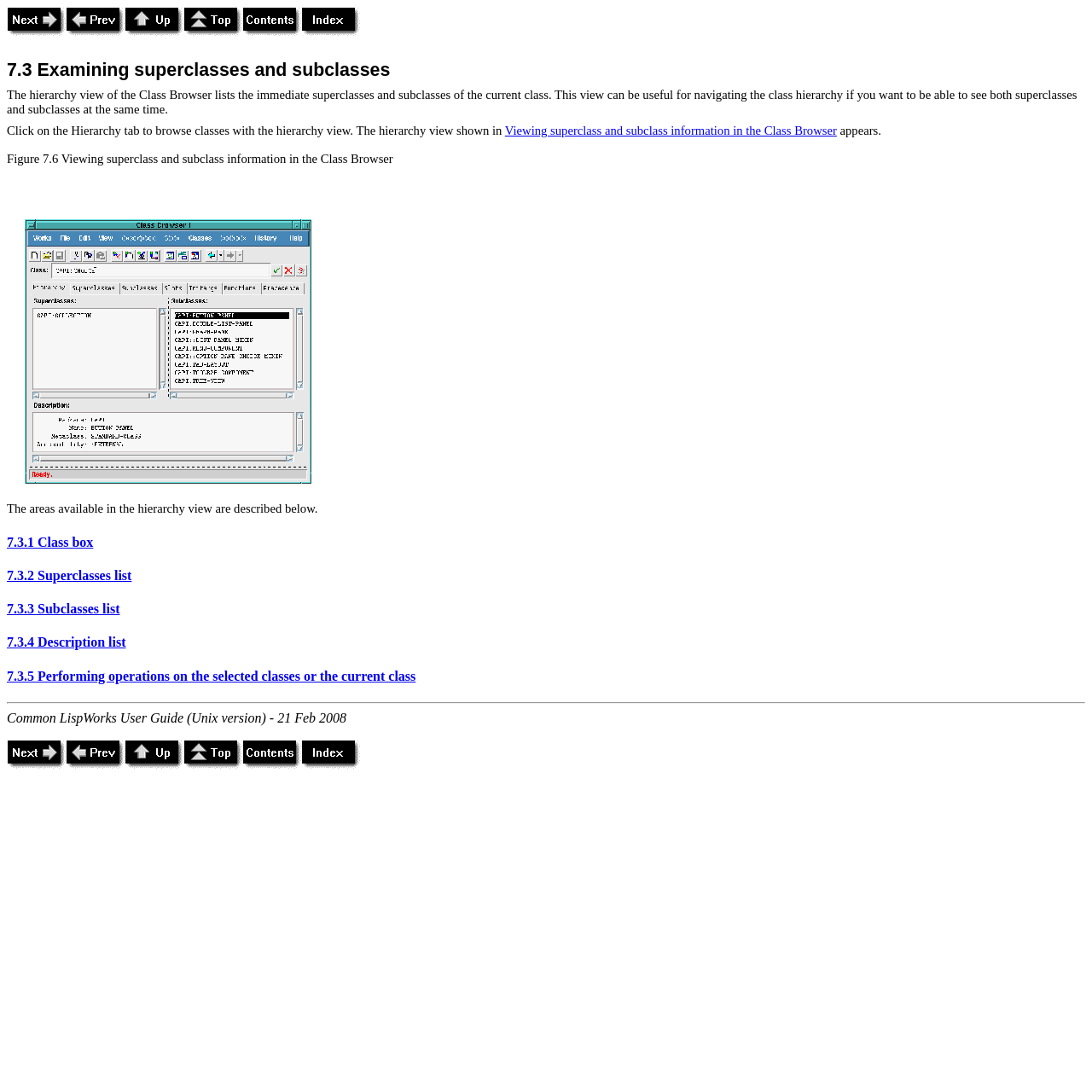What is the main topic of this webpage?
With the help of the image, please provide a detailed response to the question.

Based on the heading '7.3 Examining superclasses and subclasses' and the content of the webpage, it is clear that the main topic is about examining superclasses and subclasses.